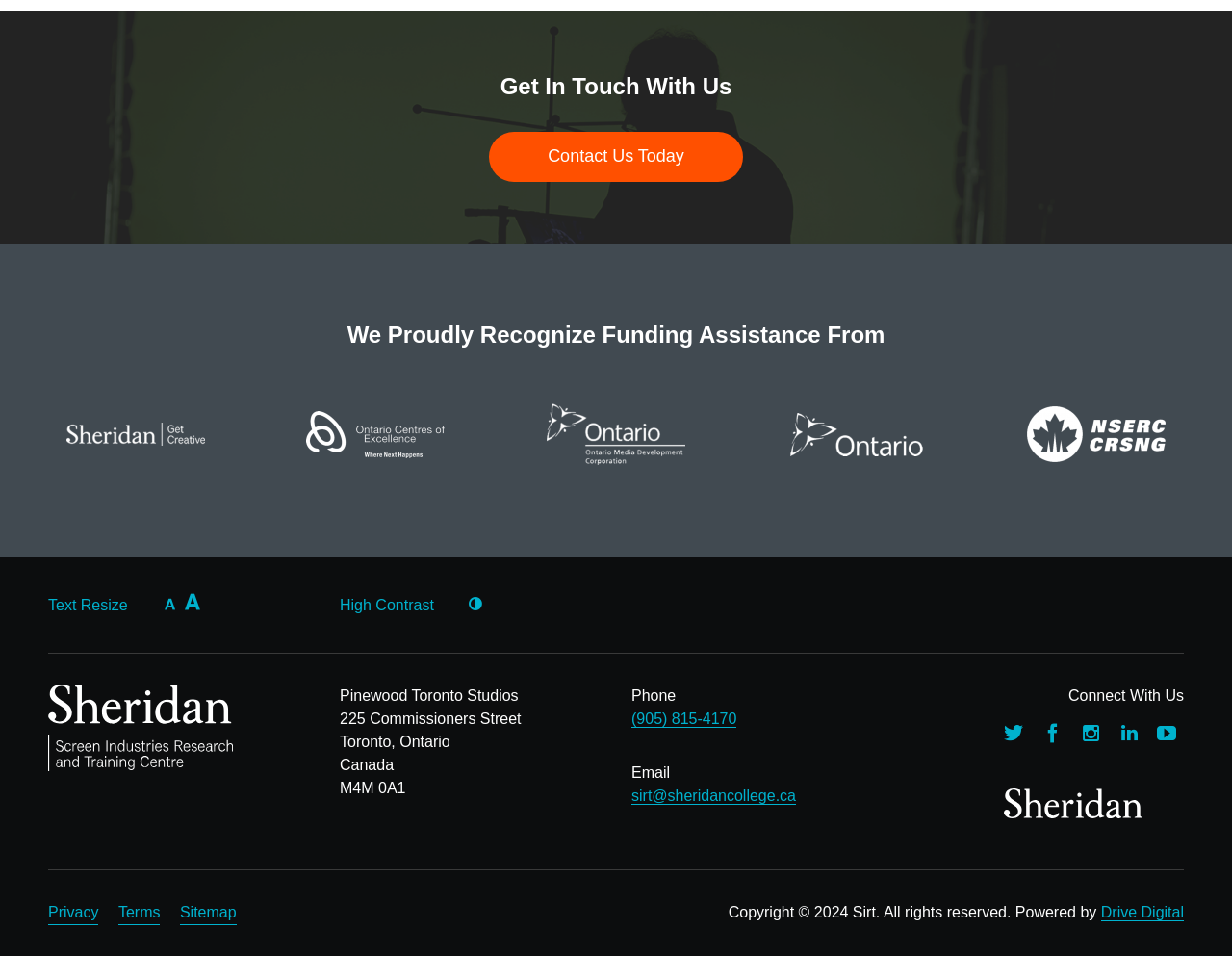Provide the bounding box coordinates of the HTML element this sentence describes: "Contact Us Today".

[0.397, 0.138, 0.603, 0.191]